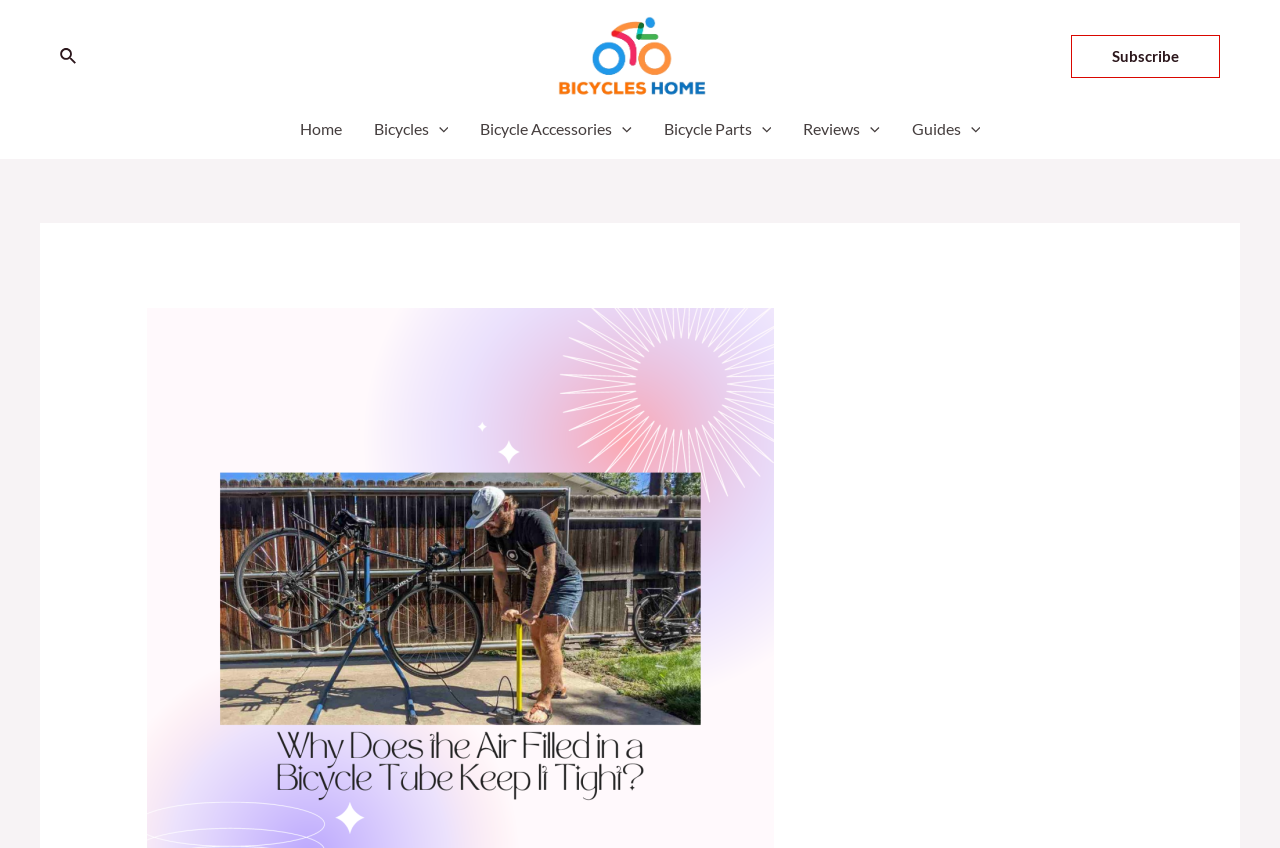From the element description alt="logo", predict the bounding box coordinates of the UI element. The coordinates must be specified in the format (top-left x, top-left y, bottom-right x, bottom-right y) and should be within the 0 to 1 range.

[0.434, 0.053, 0.554, 0.075]